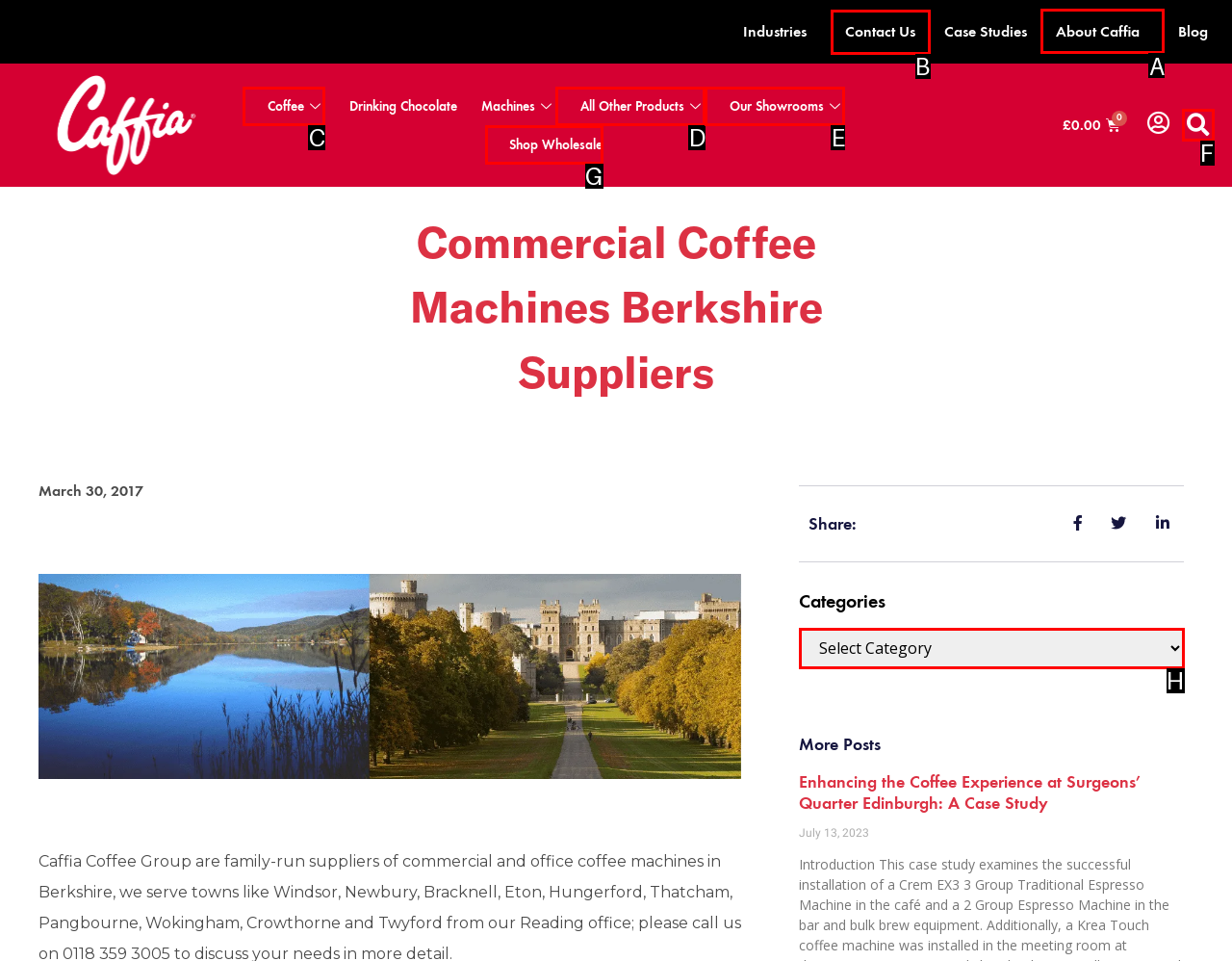Select the correct UI element to complete the task: Visit the About Caffia page
Please provide the letter of the chosen option.

A